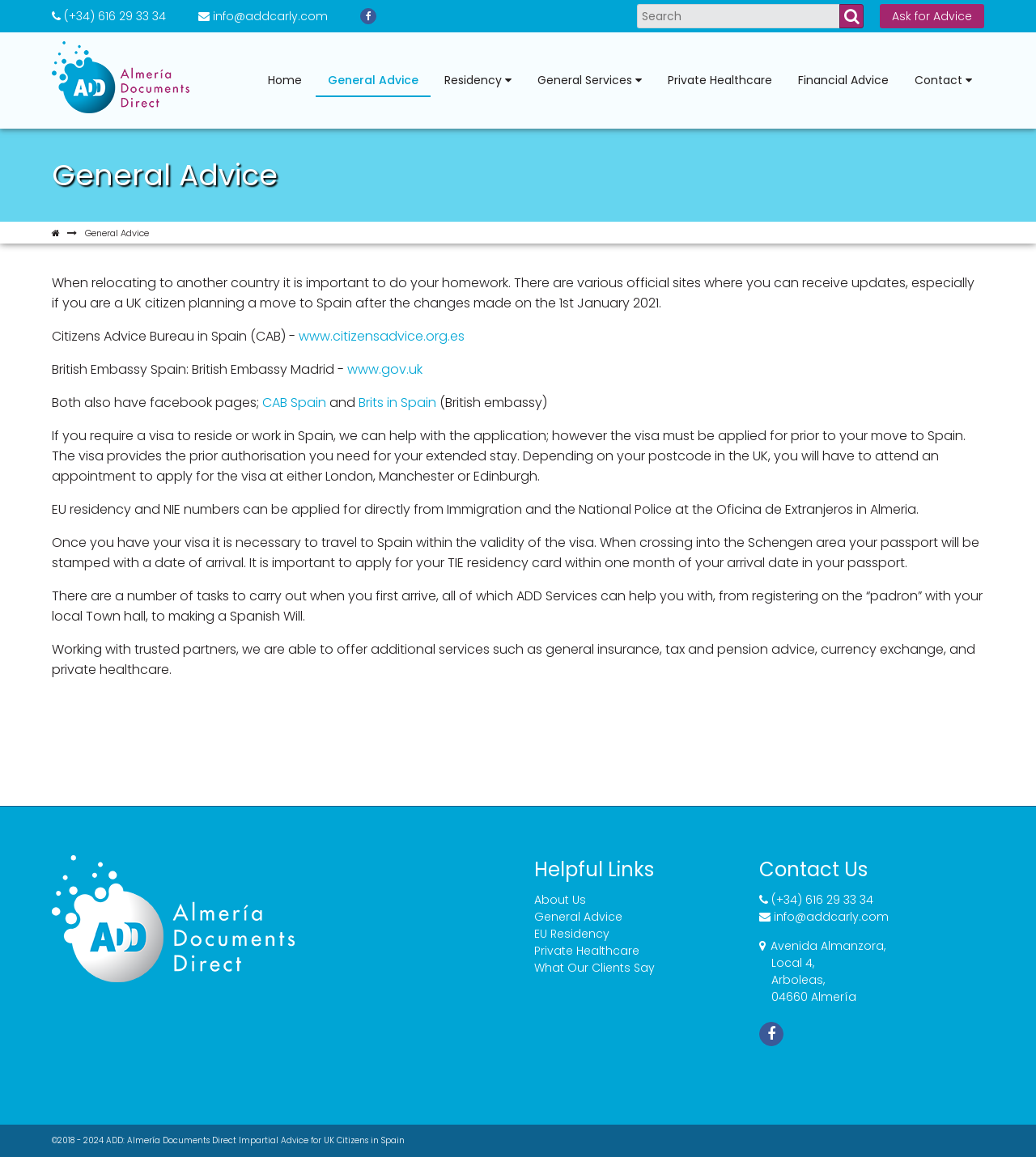Could you provide the bounding box coordinates for the portion of the screen to click to complete this instruction: "Click the 'Ask for Advice' button"?

[0.861, 0.007, 0.938, 0.021]